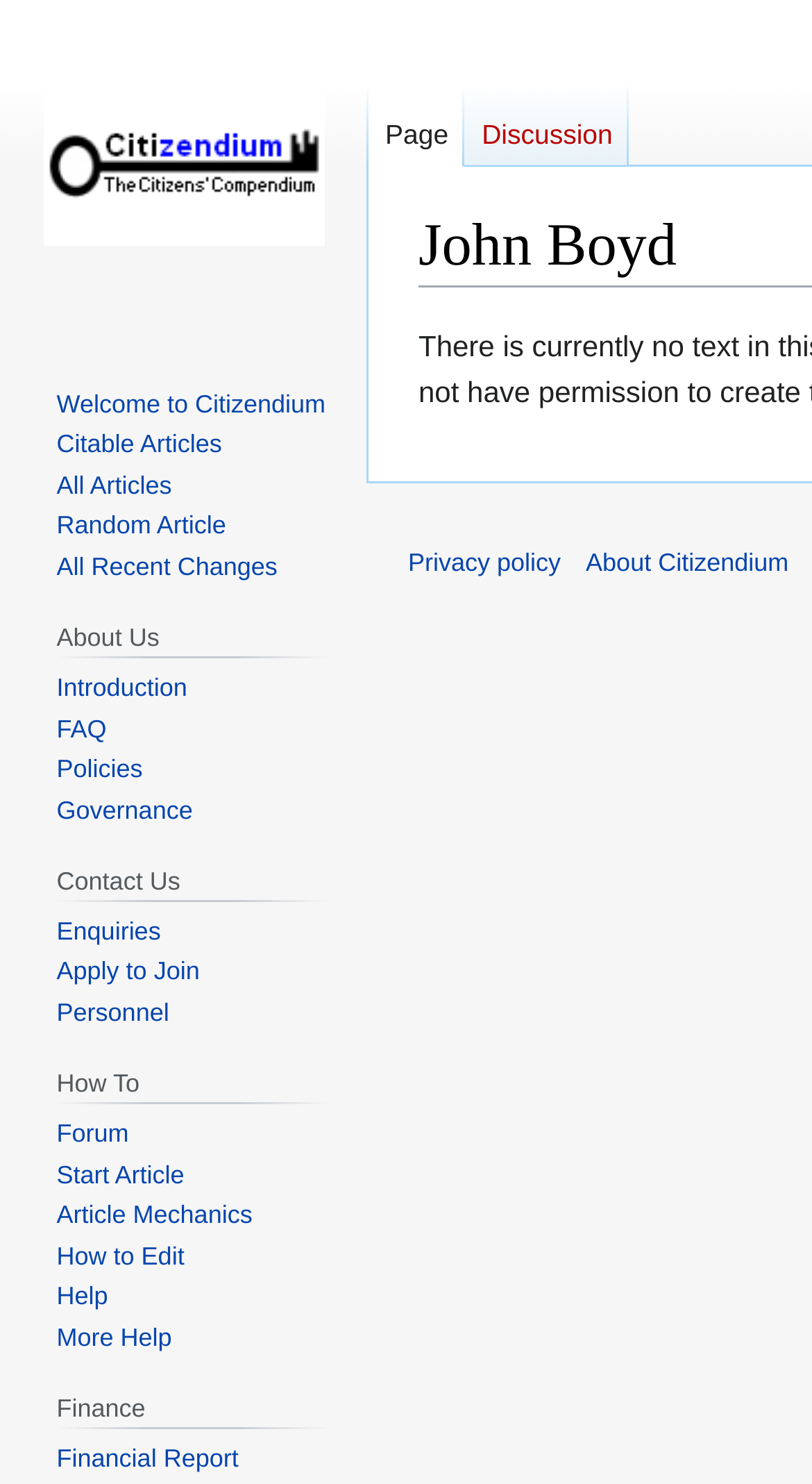Using the element description How to Edit, predict the bounding box coordinates for the UI element. Provide the coordinates in (top-left x, top-left y, bottom-right x, bottom-right y) format with values ranging from 0 to 1.

[0.07, 0.836, 0.227, 0.856]